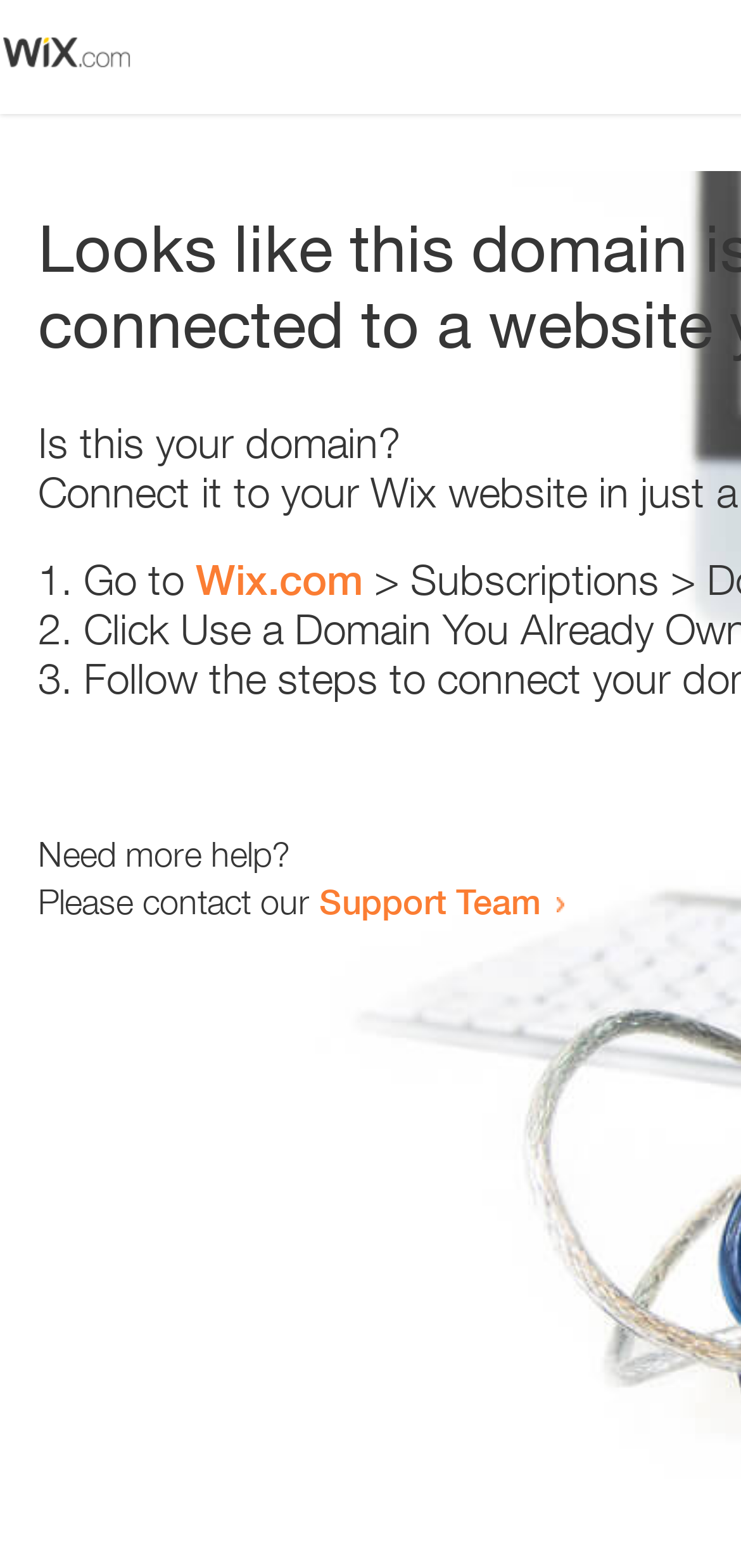Respond to the question below with a concise word or phrase:
How many steps are provided to resolve the issue?

3